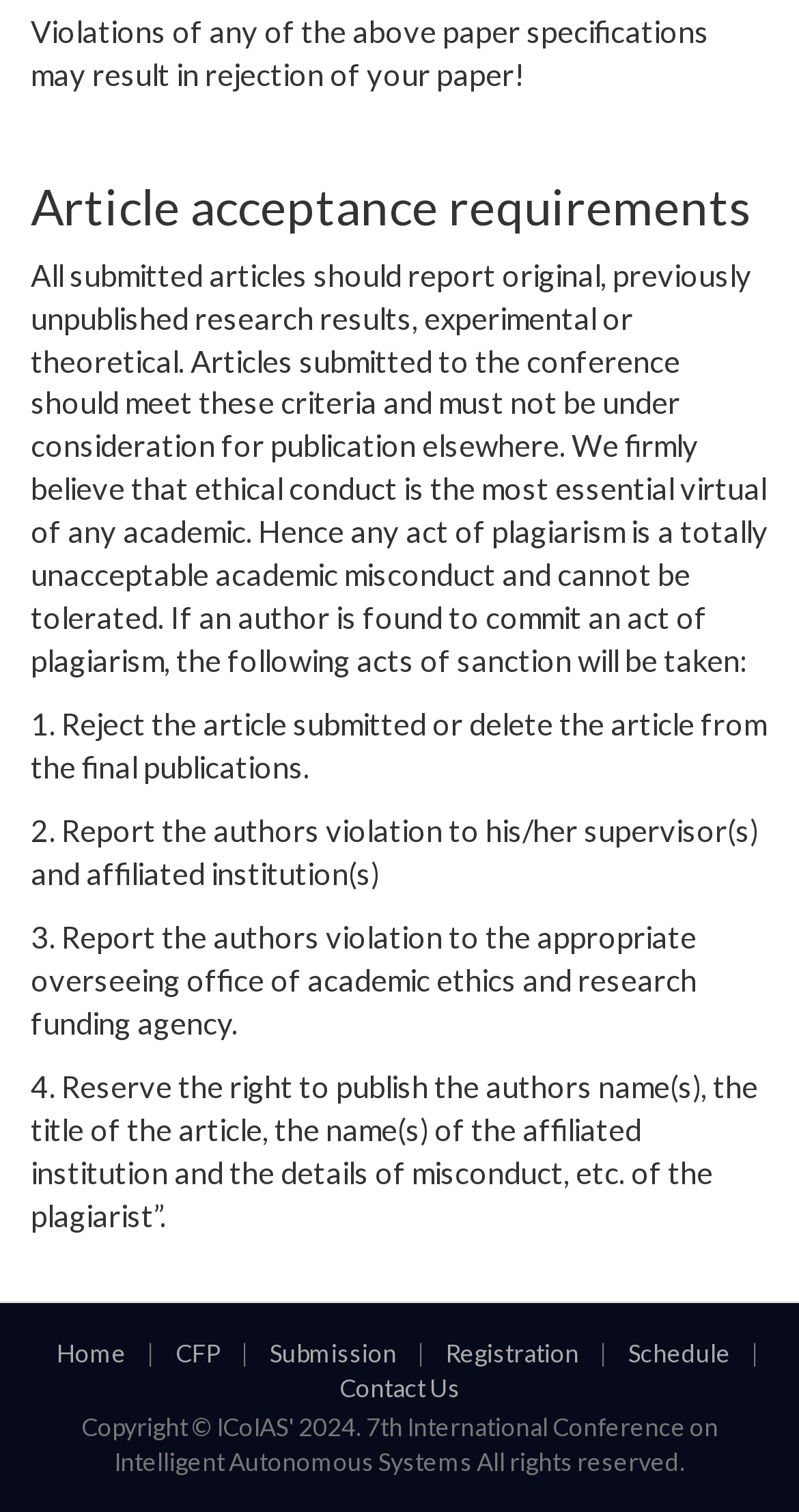What is the consequence of plagiarism?
Please answer the question with as much detail and depth as you can.

According to the webpage, if an author is found to commit an act of plagiarism, the following sanctions will be taken, including rejecting the article, reporting the violation to the author's supervisor and institution, reporting to the overseeing office of academic ethics, and publishing the author's name and details of misconduct.